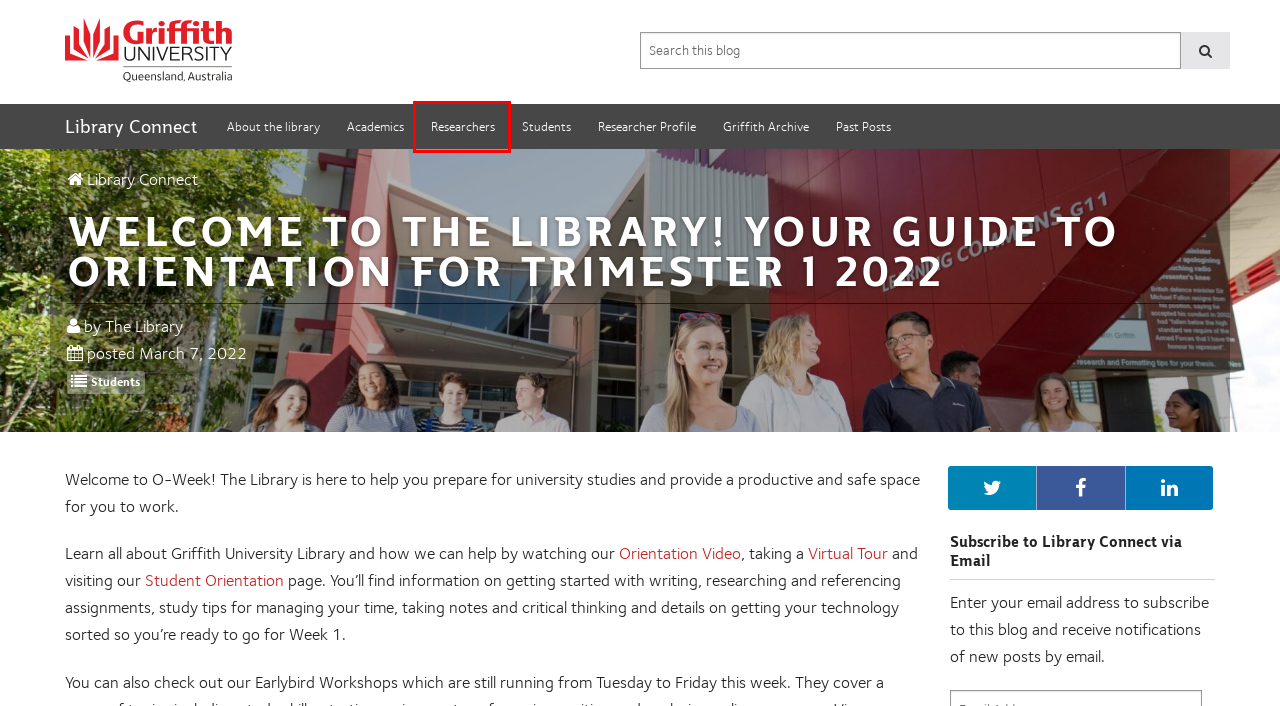Examine the screenshot of a webpage with a red bounding box around a UI element. Select the most accurate webpage description that corresponds to the new page after clicking the highlighted element. Here are the choices:
A. Category: Researchers - Library Connect
B. Student orientation
C. Past Posts - Library Connect
D. About the library - Library Connect
E. Griffith University
F. Library Connect
G. Category: Griffith Archive - Library Connect
H. Category: Researcher Profile - Library Connect

A